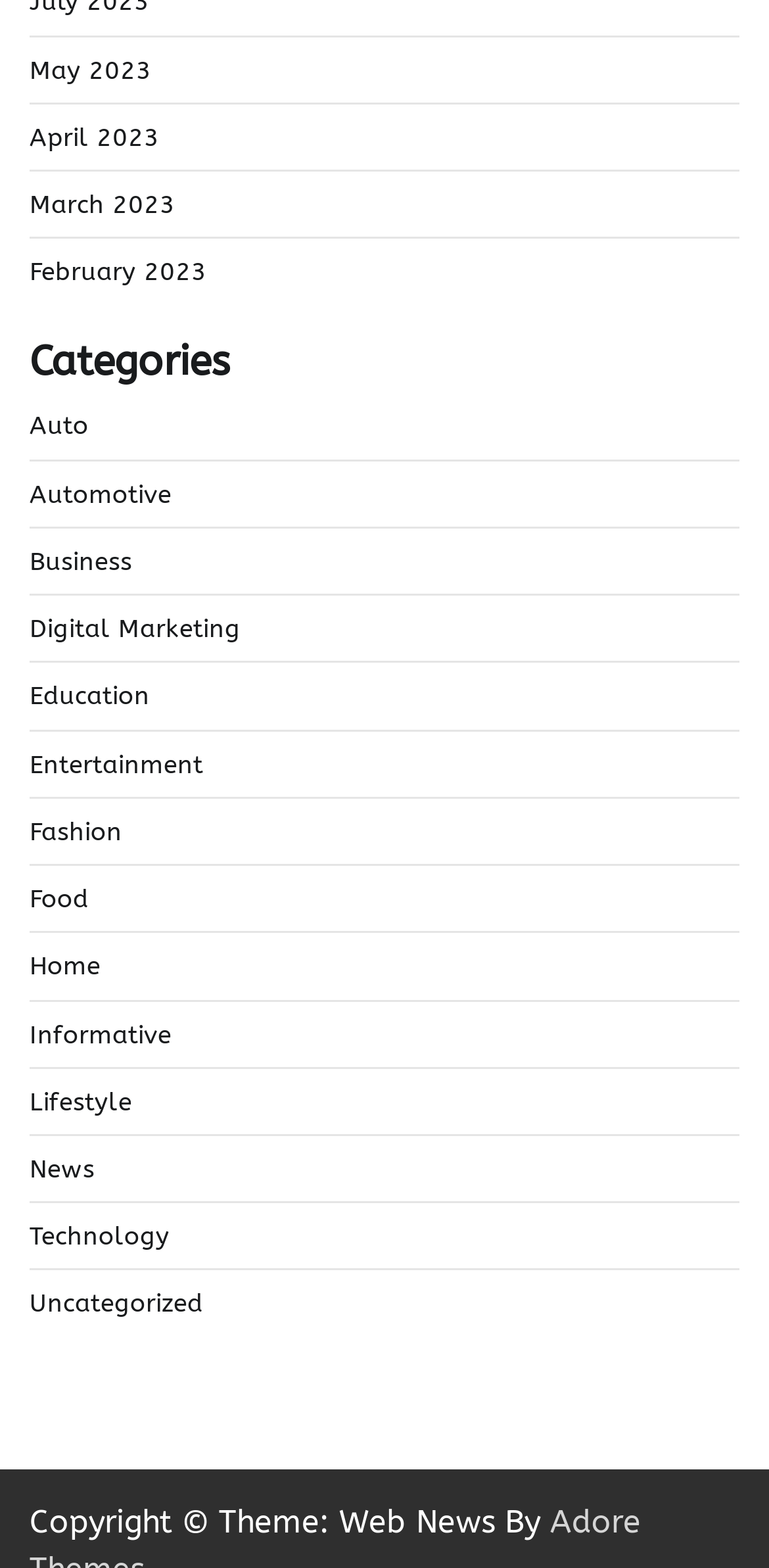Given the description Auto, predict the bounding box coordinates of the UI element. Ensure the coordinates are in the format (top-left x, top-left y, bottom-right x, bottom-right y) and all values are between 0 and 1.

[0.038, 0.262, 0.115, 0.281]